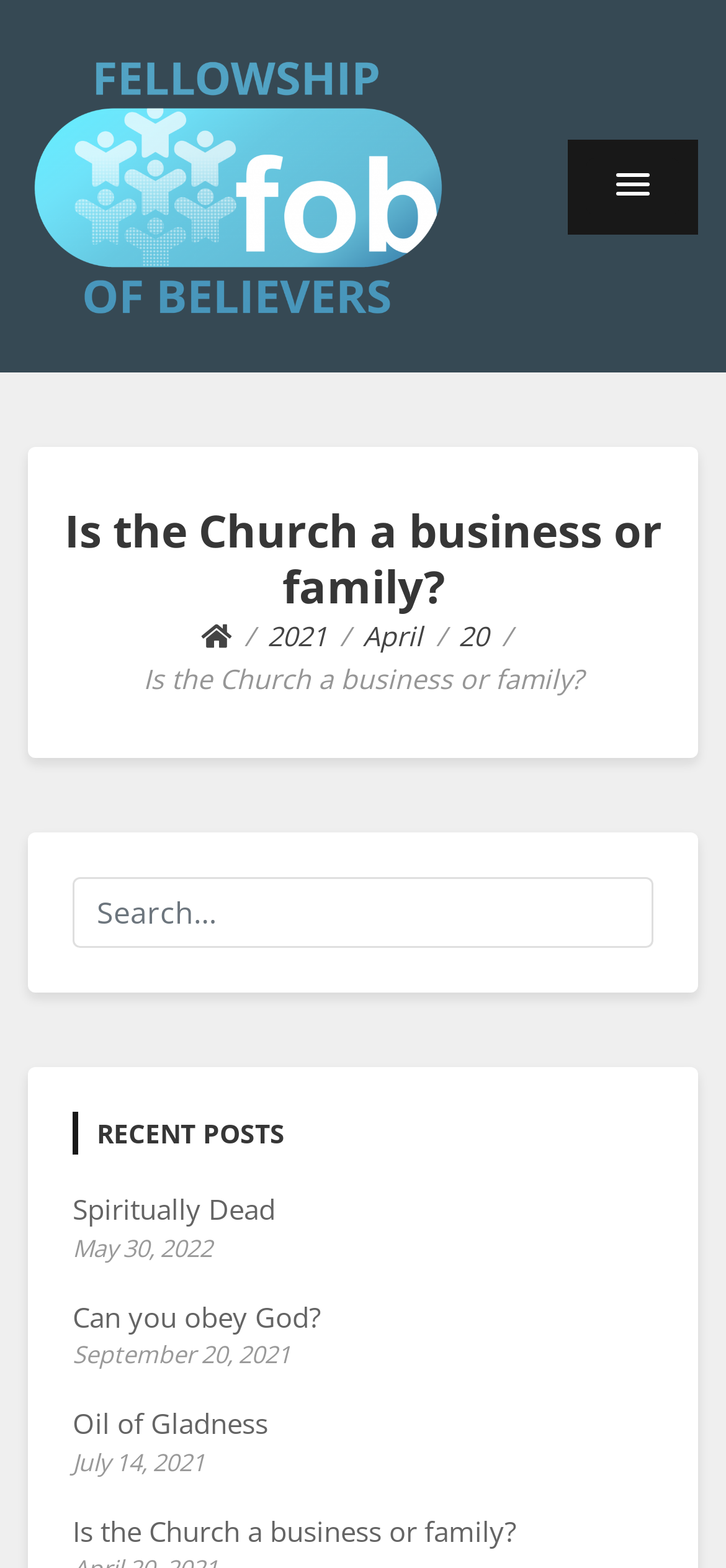Find the bounding box coordinates of the area that needs to be clicked in order to achieve the following instruction: "Search for a topic". The coordinates should be specified as four float numbers between 0 and 1, i.e., [left, top, right, bottom].

[0.1, 0.559, 0.9, 0.604]